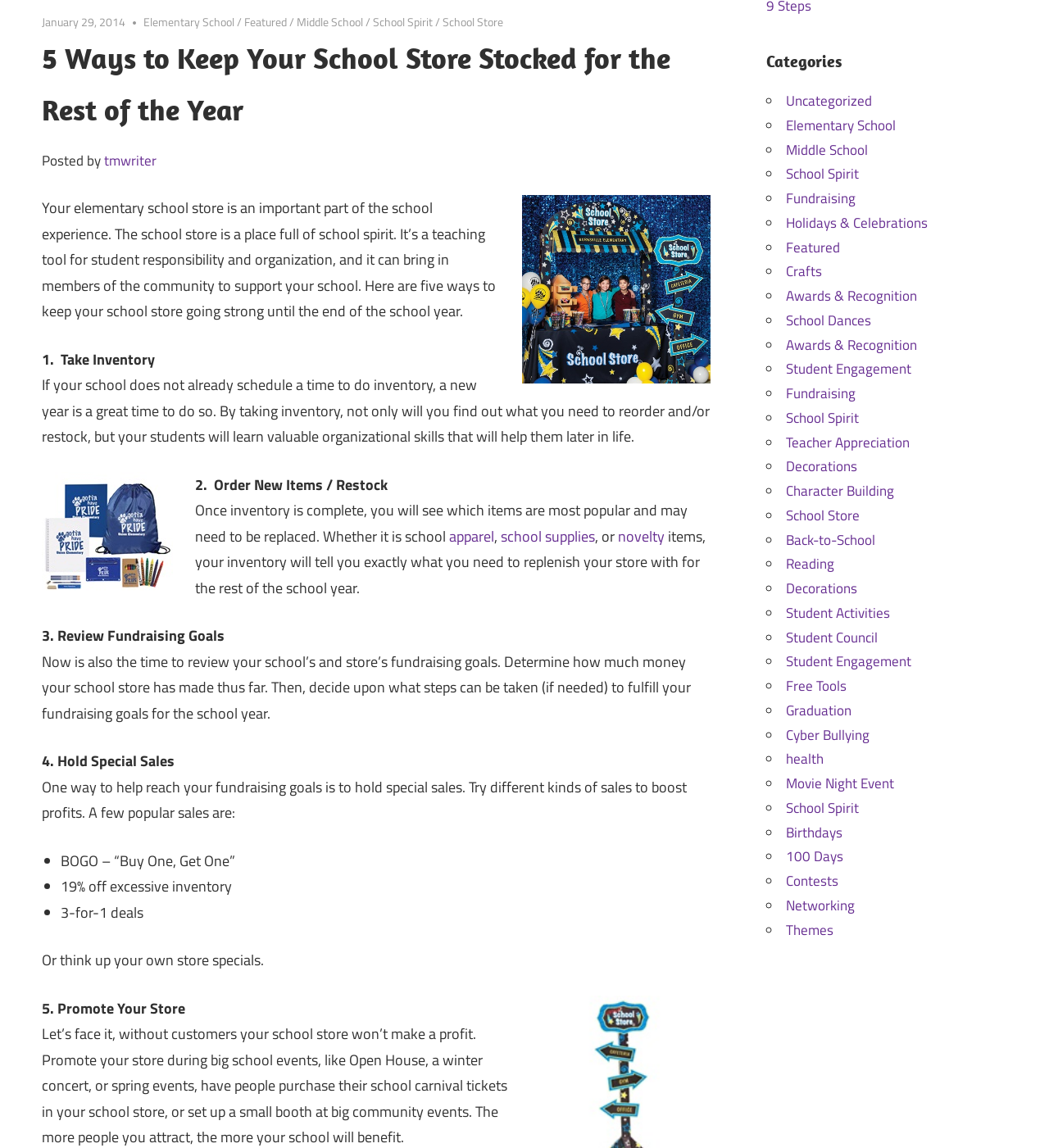Locate the bounding box of the user interface element based on this description: "Awards & Recognition".

[0.749, 0.291, 0.874, 0.31]